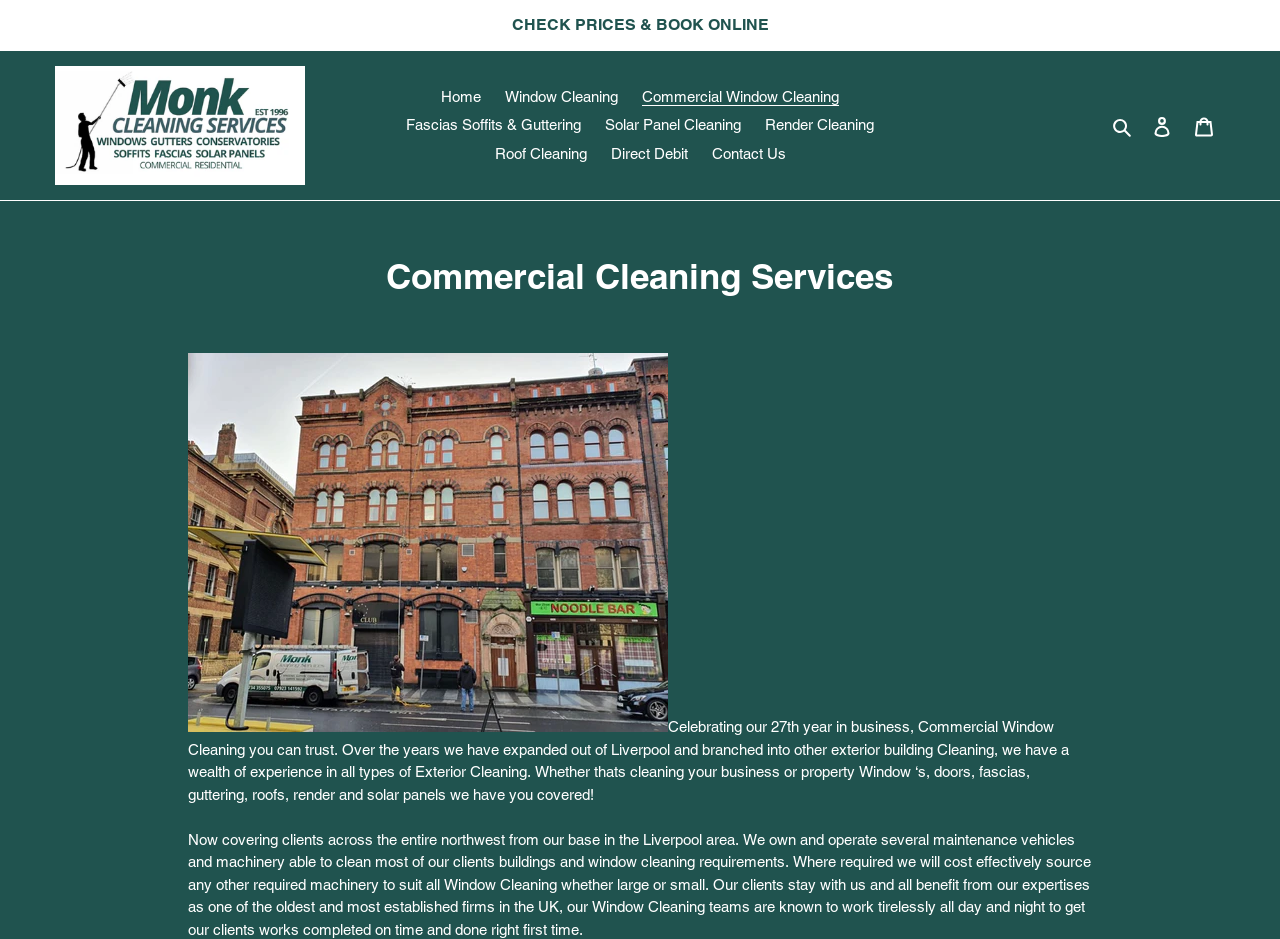Please identify the bounding box coordinates of the clickable area that will fulfill the following instruction: "Log in to the account". The coordinates should be in the format of four float numbers between 0 and 1, i.e., [left, top, right, bottom].

[0.891, 0.111, 0.924, 0.157]